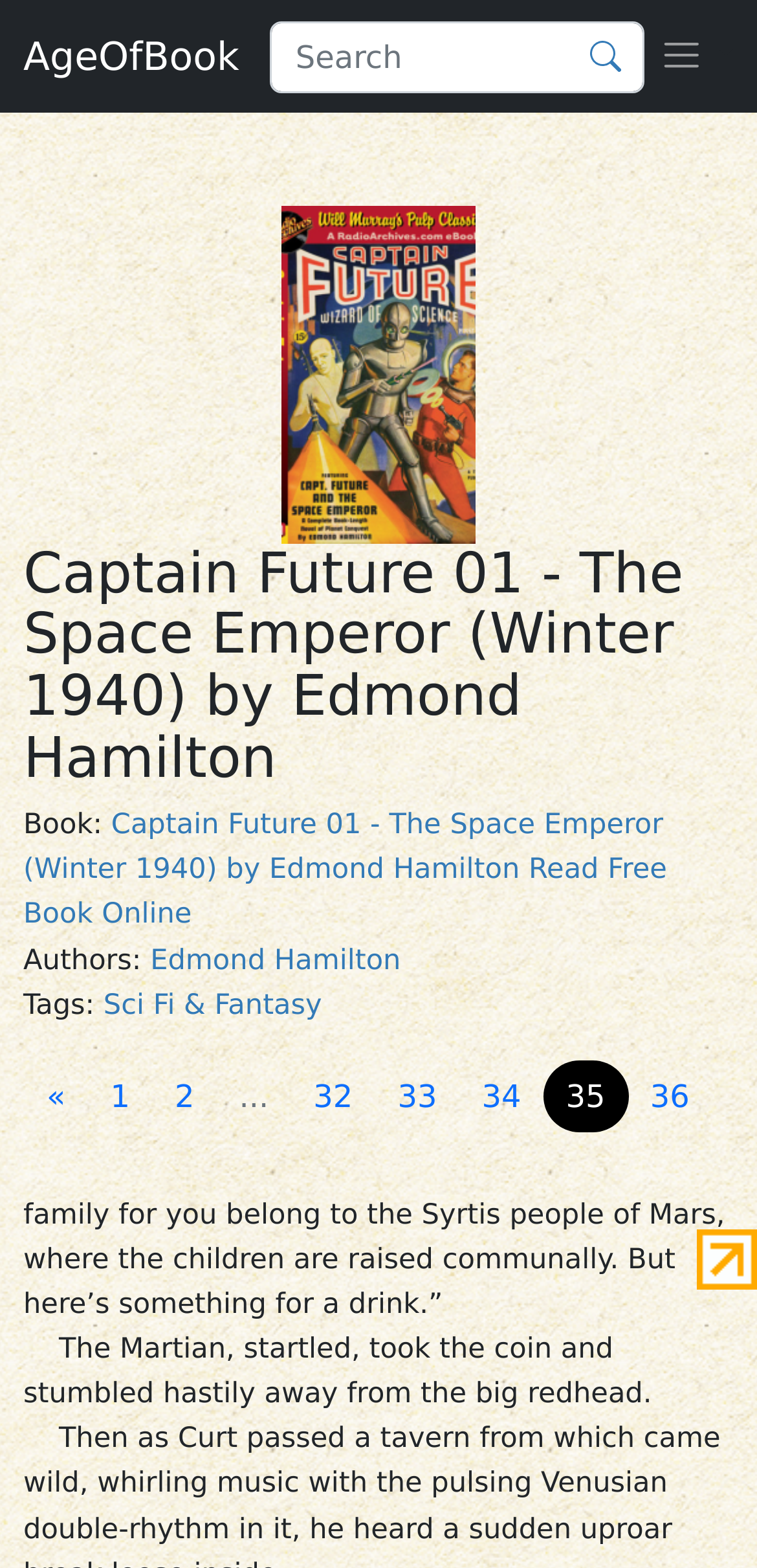Locate the bounding box of the user interface element based on this description: "aria-label="Search" name="q" placeholder="Search"".

[0.357, 0.013, 0.852, 0.059]